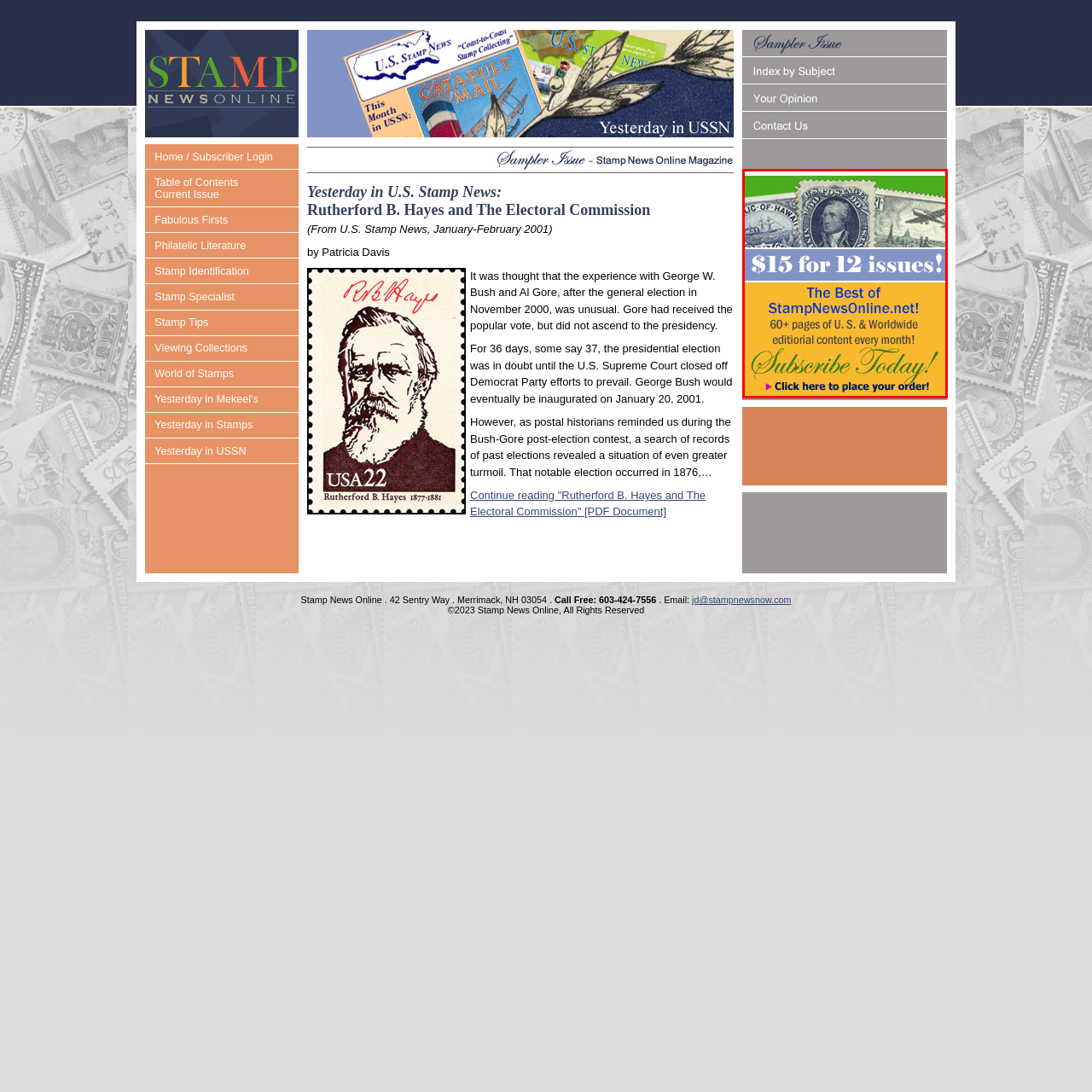Offer a comprehensive description of the image enclosed by the red box.

This promotional image highlights a subscription offer for the "Stamp News Online Magazine," showcasing its vibrant design. It features a classic U.S. postage stamp, emphasizing the magazine's focus on philately and postal history. The bold text prominently displays the special deal of "$15 for 12 issues!" along with a compelling call to action, inviting readers to subscribe for monthly editorial content covering both U.S. and worldwide stamp news. The colors and design elements are intended to attract stamp enthusiasts and collectors, making it clear that subscribing will provide them with valuable insights and articles dedicated to their passion for stamps.